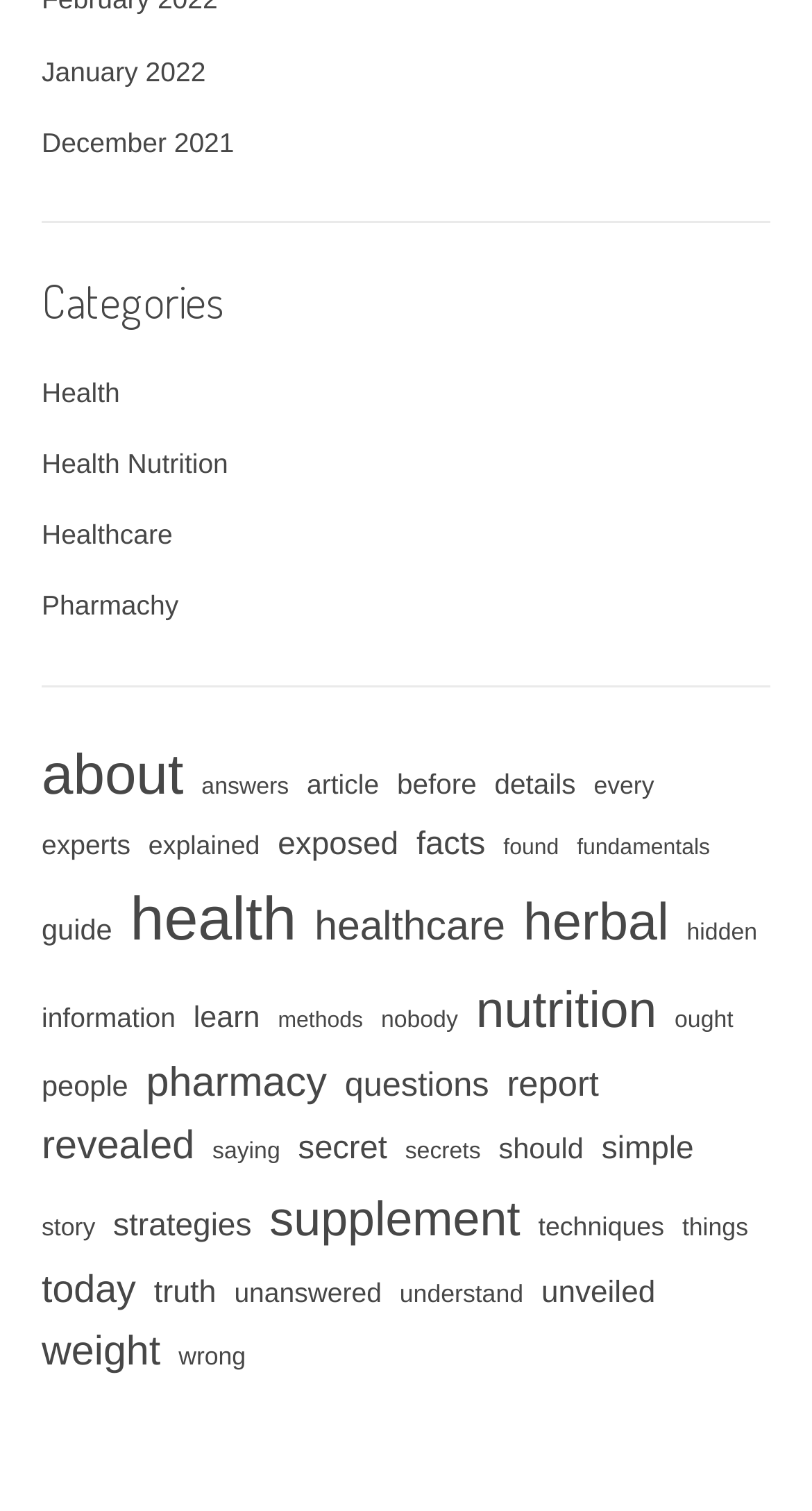Observe the image and answer the following question in detail: What is the topic with the fewest items?

I looked at the number of items in each link and found that 'Found' has the fewest items, with only 6 items listed.